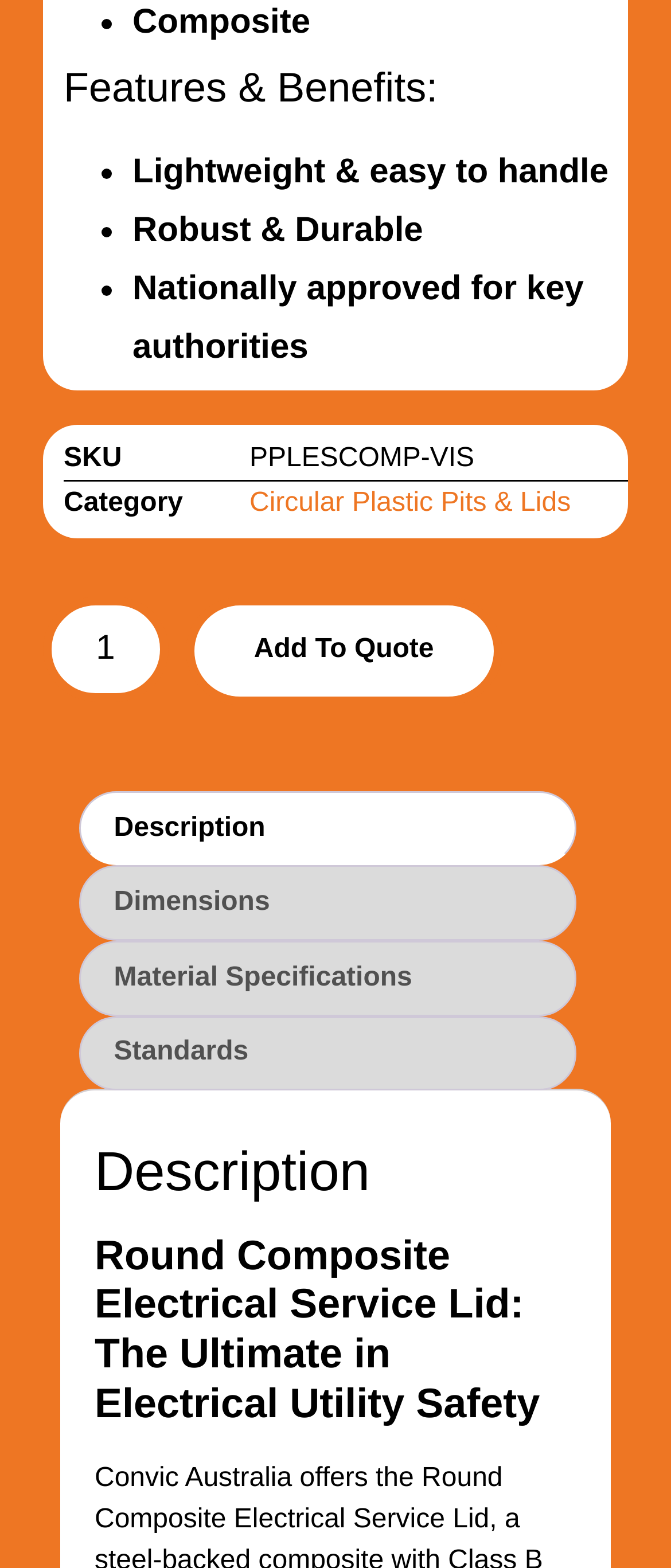What is the product SKU?
Give a one-word or short phrase answer based on the image.

PPLESCOMP-VIS